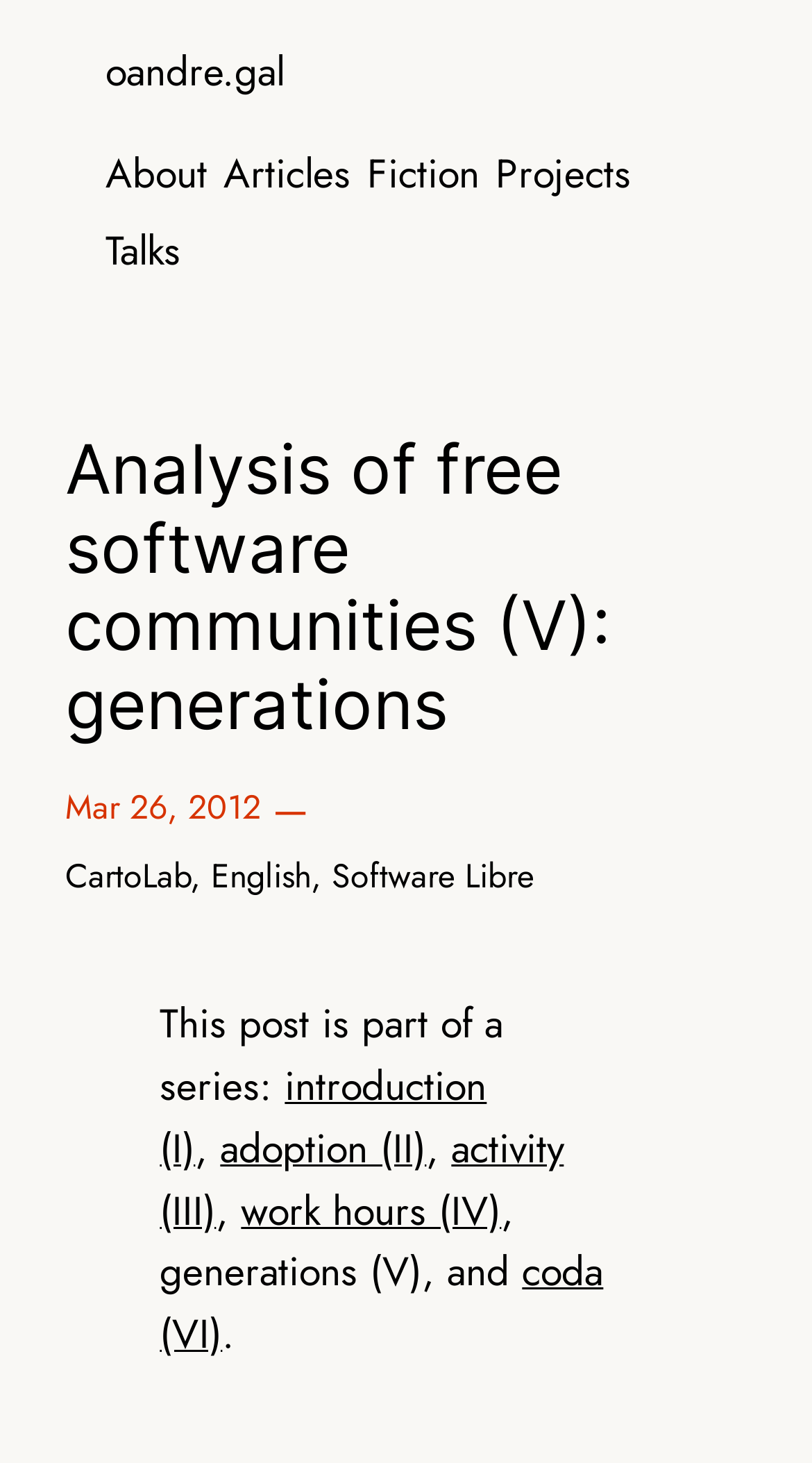What is the language of the post?
Use the screenshot to answer the question with a single word or phrase.

English